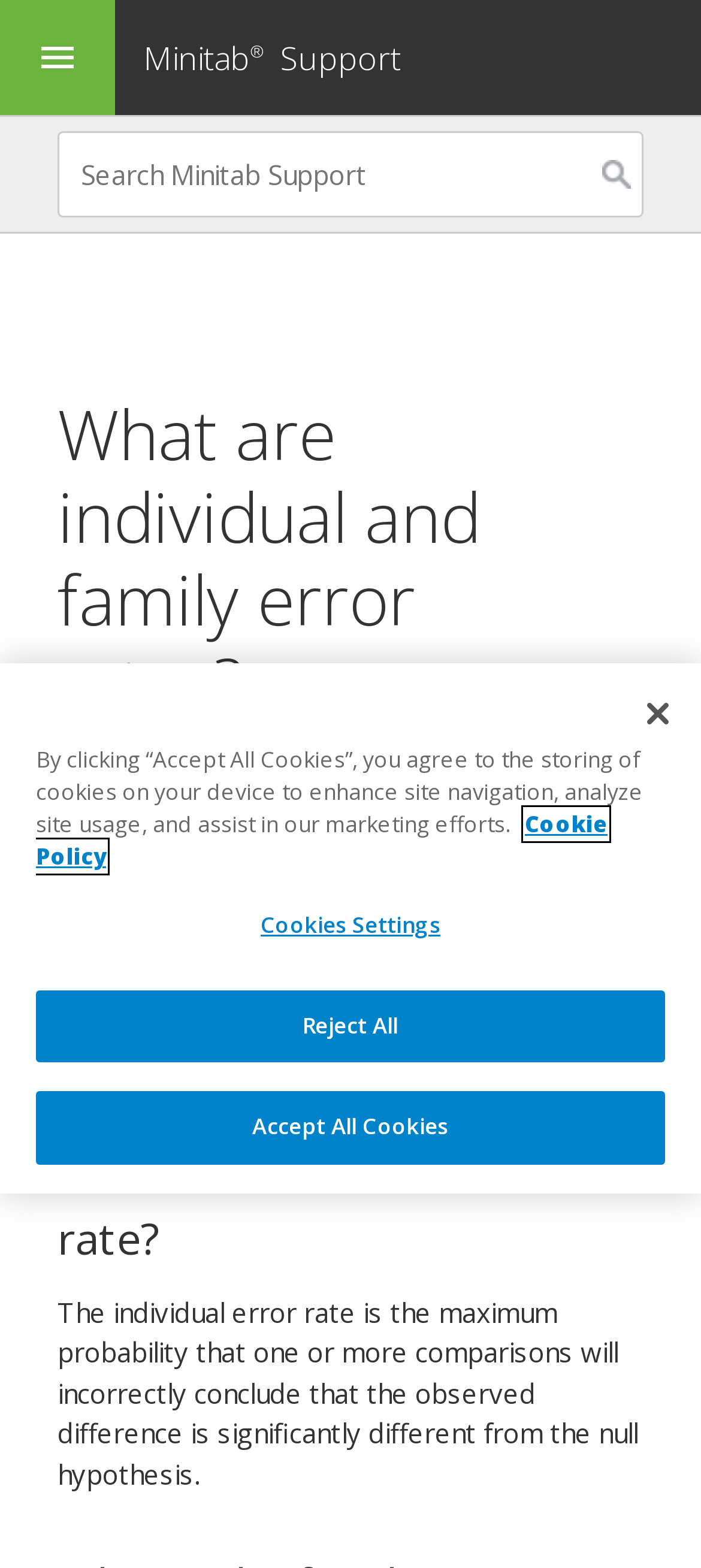What is the relationship between confidence level and error rate?
Refer to the image and answer the question using a single word or phrase.

Inverse